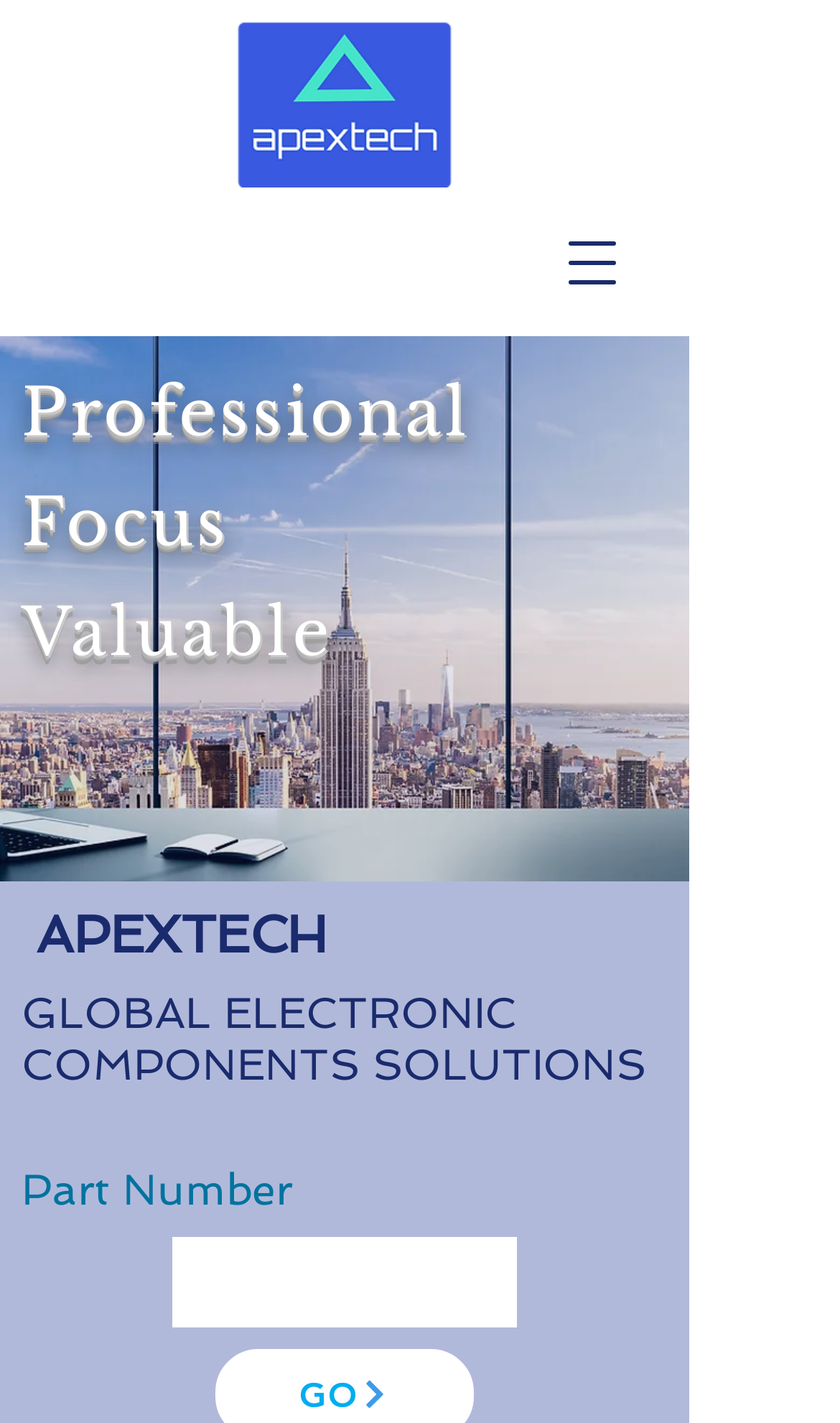Give a concise answer of one word or phrase to the question: 
Is there a chat button on the webpage?

Yes